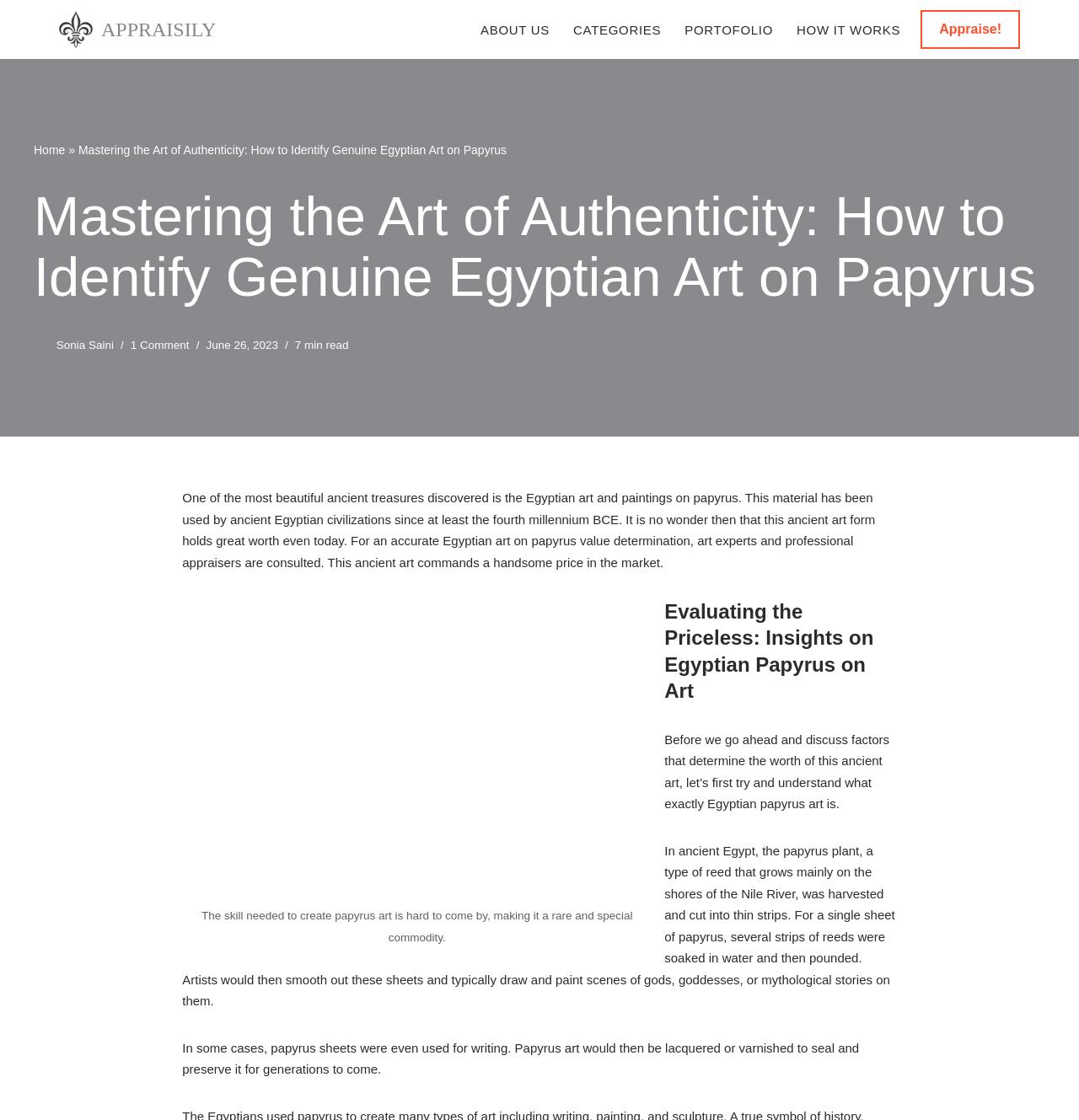Find and provide the bounding box coordinates for the UI element described with: "About us".

[0.445, 0.012, 0.509, 0.041]